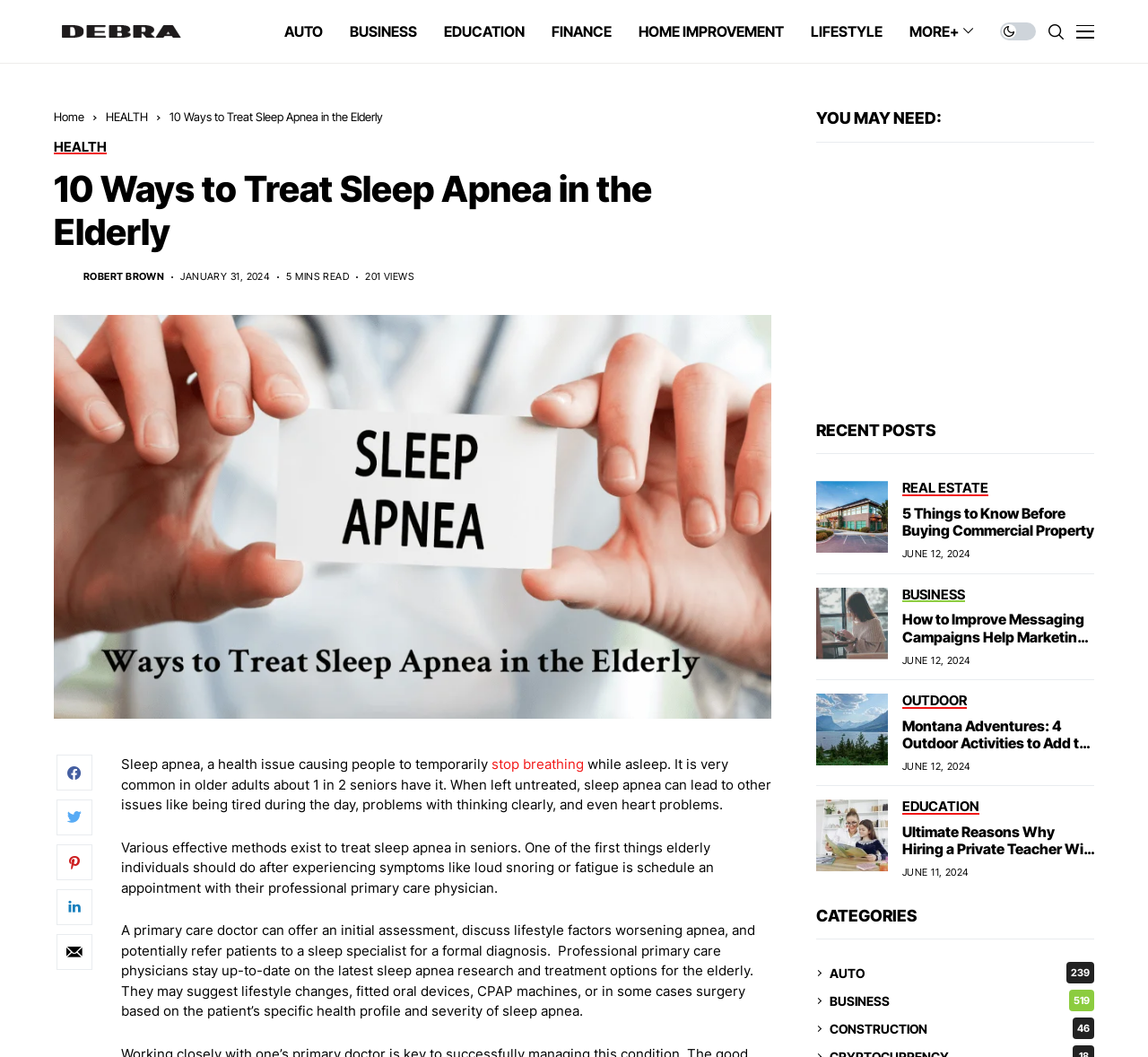What is the date of the article '5 Things to Know Before Buying Commercial Property'?
Please give a detailed and thorough answer to the question, covering all relevant points.

The date of the article '5 Things to Know Before Buying Commercial Property' can be found below the article title and image, which is listed in the 'RECENT POSTS' section.